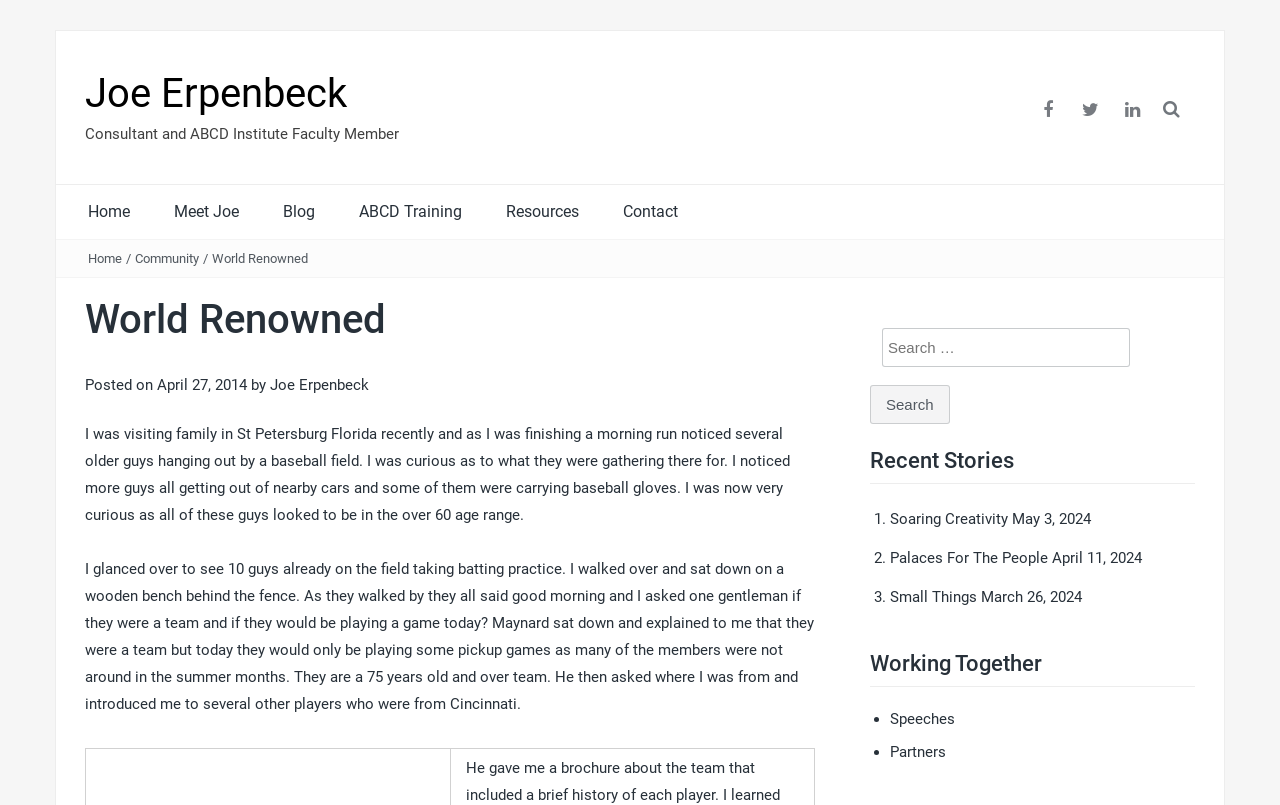Can you pinpoint the bounding box coordinates for the clickable element required for this instruction: "Click on the 'Home' link"? The coordinates should be four float numbers between 0 and 1, i.e., [left, top, right, bottom].

[0.053, 0.23, 0.117, 0.296]